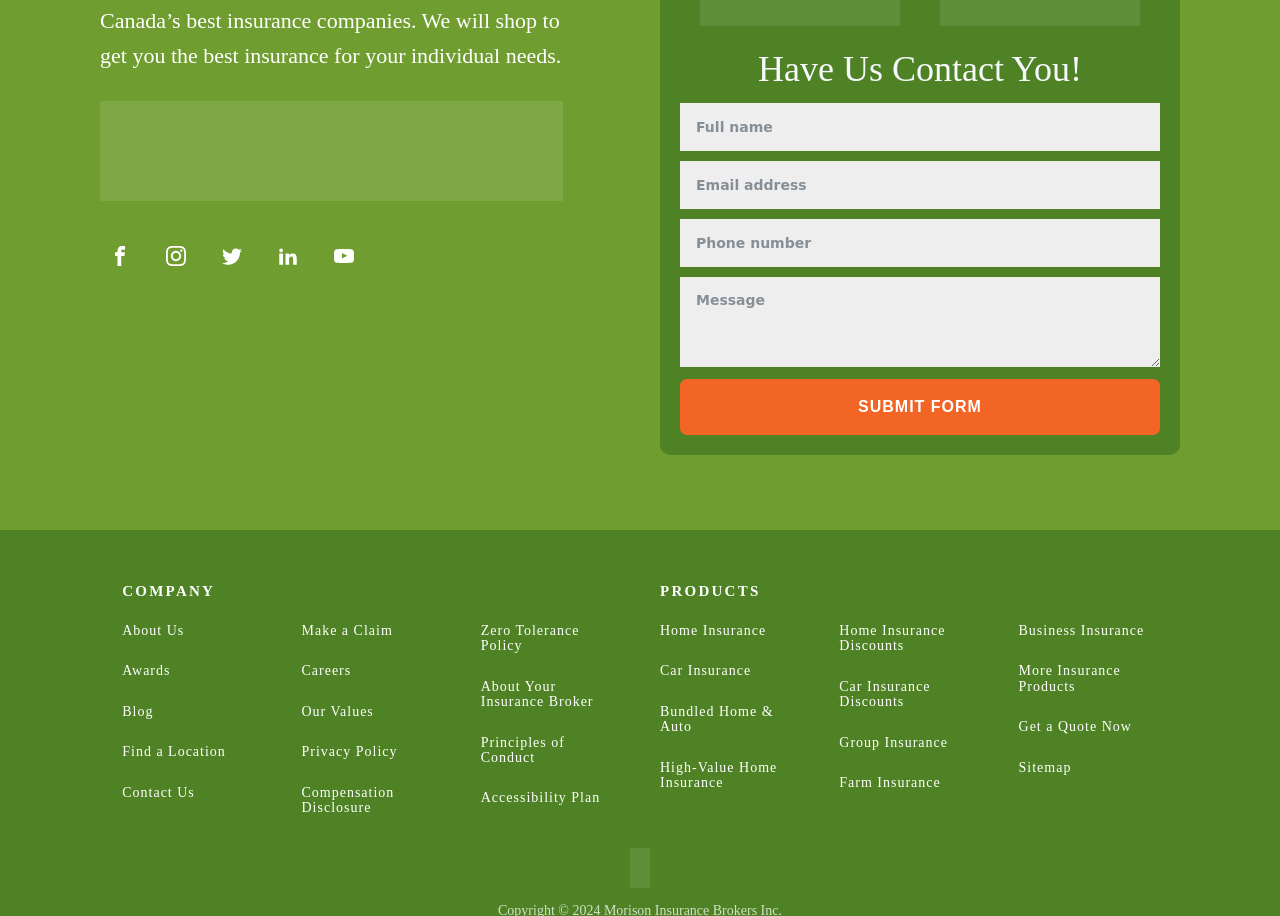Please identify the bounding box coordinates for the region that you need to click to follow this instruction: "Visit the author's homepage".

None